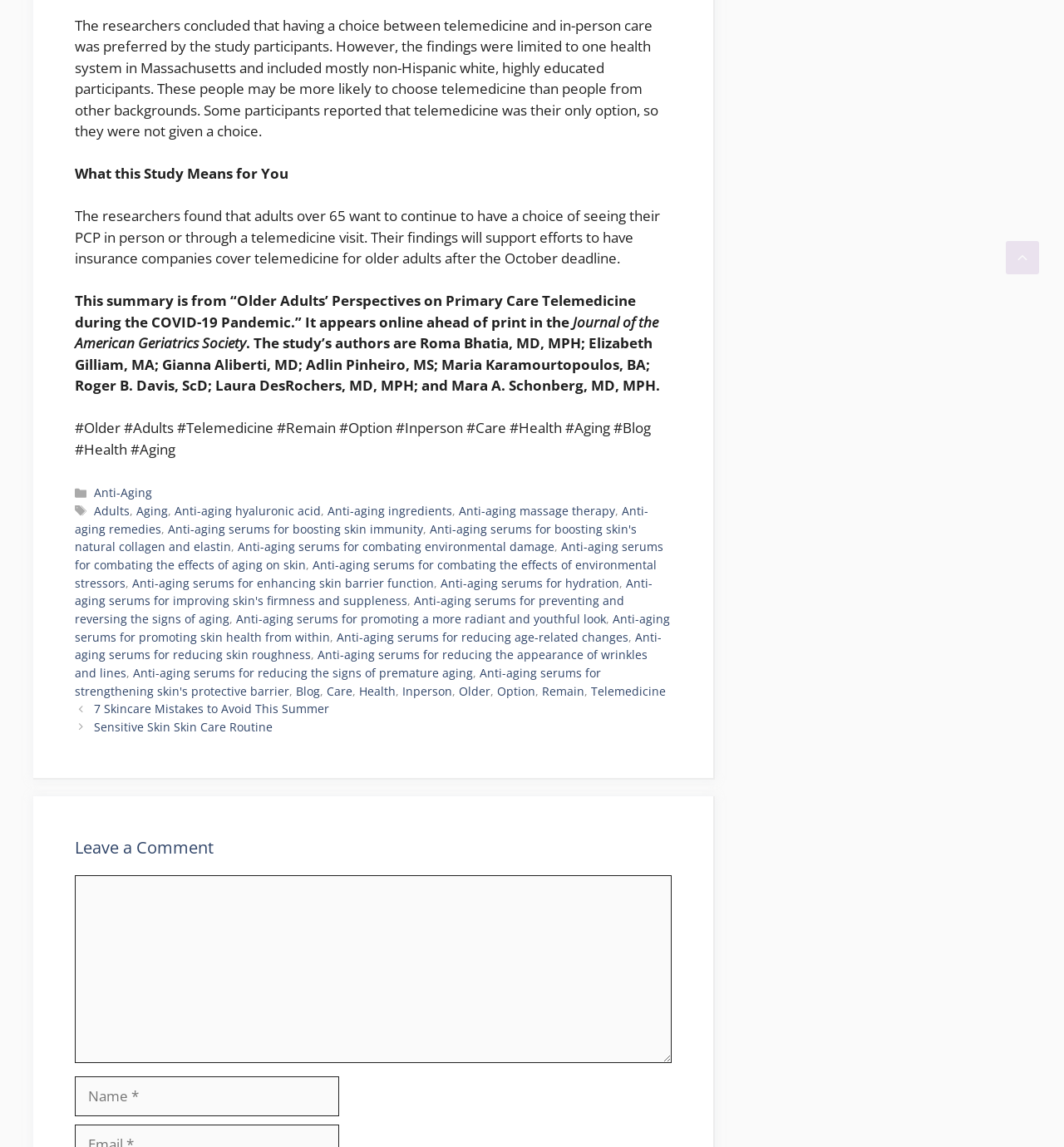Find the bounding box coordinates of the element's region that should be clicked in order to follow the given instruction: "Enter a comment". The coordinates should consist of four float numbers between 0 and 1, i.e., [left, top, right, bottom].

[0.07, 0.763, 0.631, 0.927]